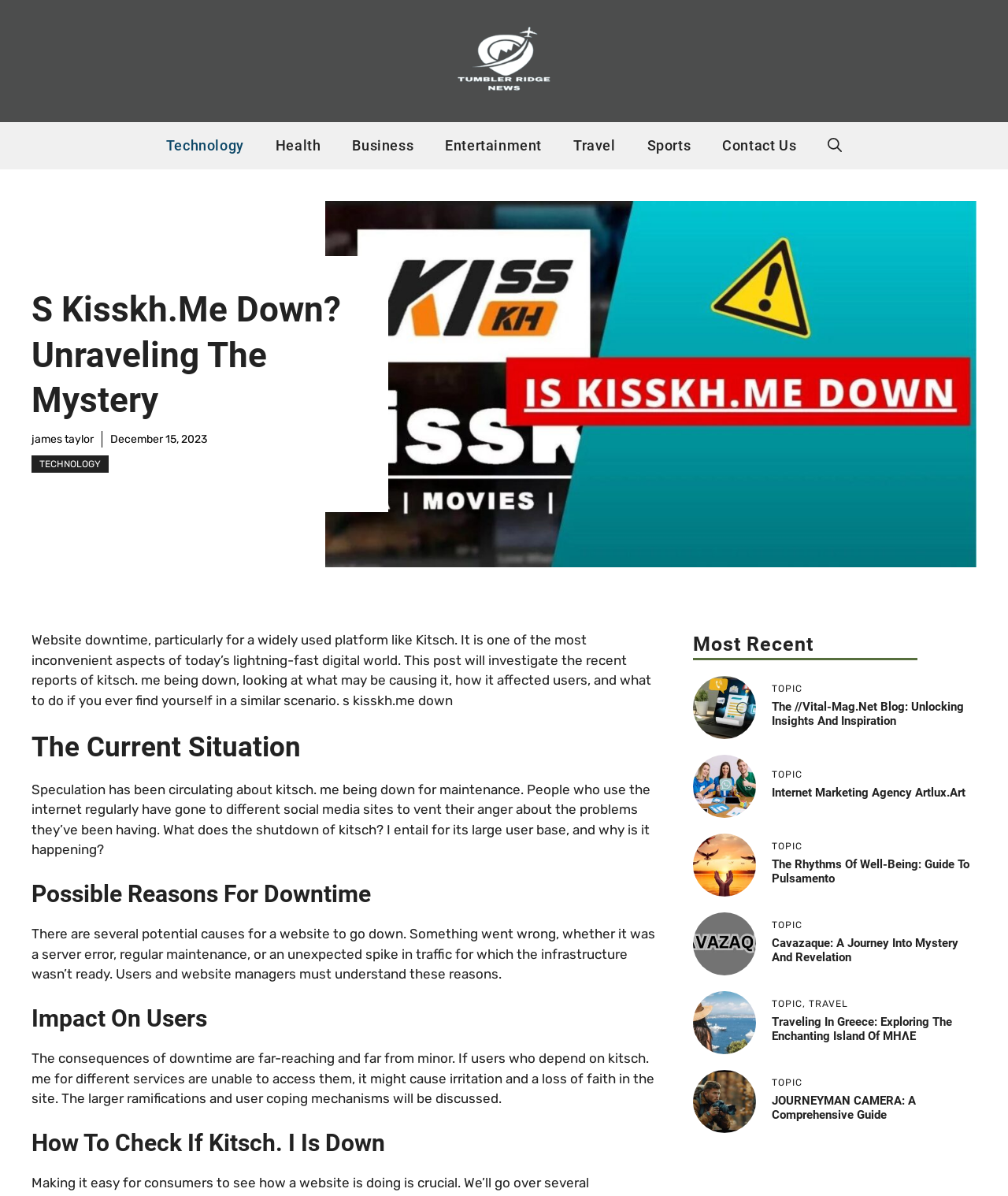Identify the bounding box coordinates of the element to click to follow this instruction: 'Explore the 'Internet Marketing Agency Artlux.Art''. Ensure the coordinates are four float values between 0 and 1, provided as [left, top, right, bottom].

[0.688, 0.65, 0.75, 0.663]